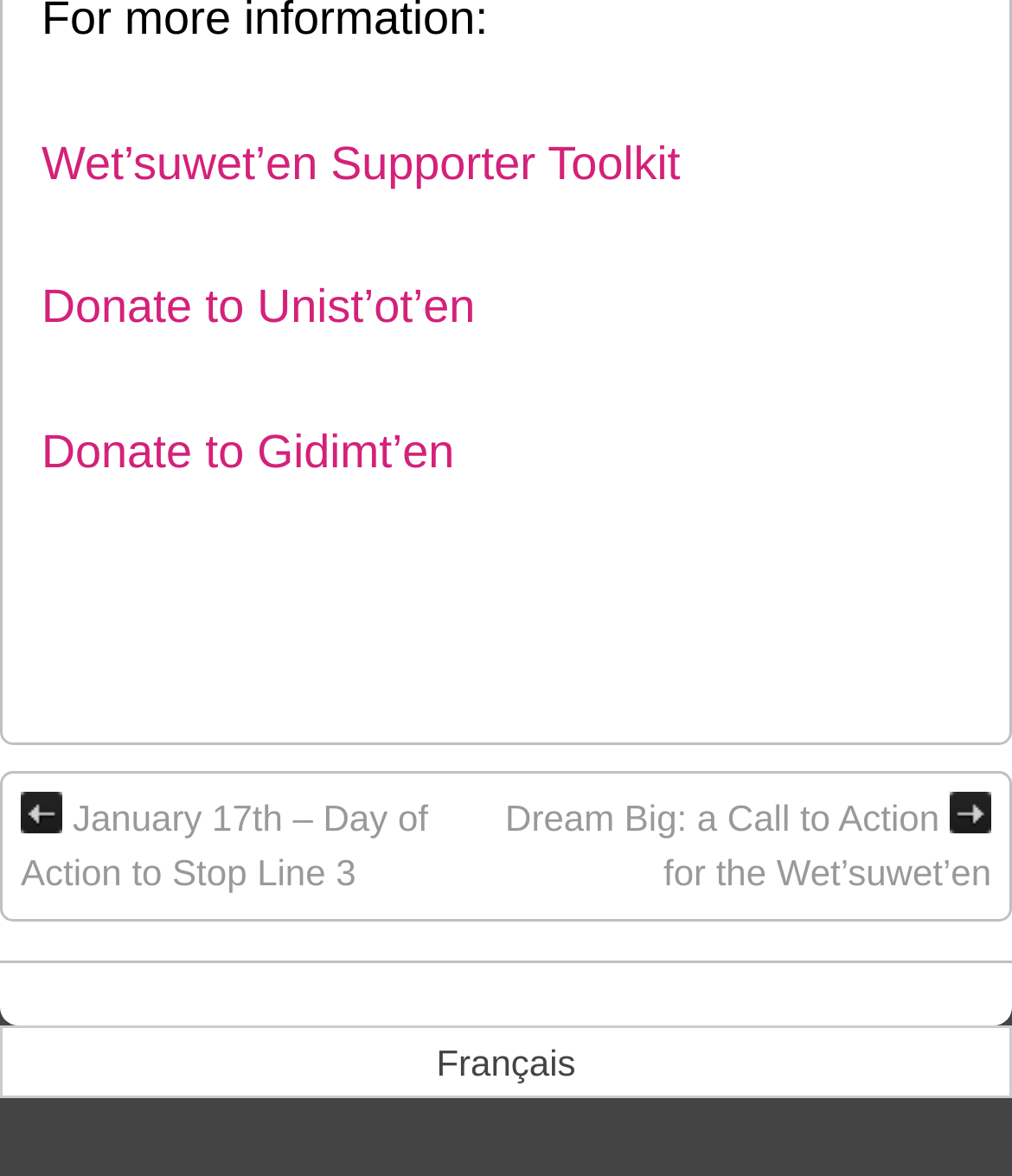How many columns are in the first table?
Look at the screenshot and respond with a single word or phrase.

2